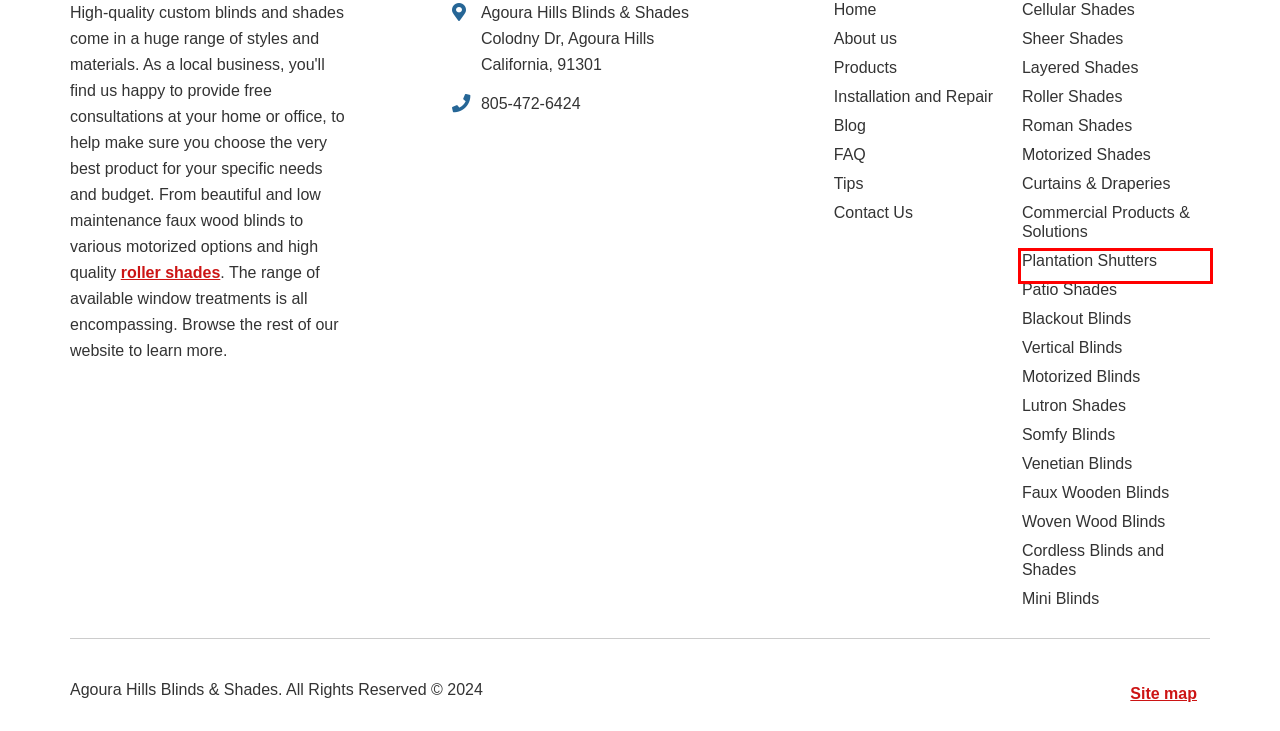You are provided a screenshot of a webpage featuring a red bounding box around a UI element. Choose the webpage description that most accurately represents the new webpage after clicking the element within the red bounding box. Here are the candidates:
A. Premium Woven Wood Shades and Blinds in Agoura Hills | Agoura Hills Blinds & Shades
B. Custom Motorized Patio Shades – Agoura Hills CA & Nearby
C. Vertical Blinds – Agoura Hills CA | Blackout, Motorized Blinds
D. Custom, Motorized Plantation Shutters For Agoura Hills, CA
E. Blackout Curtains Agoura Hills CA | Custom Drapes
F. Cordless Window Coverings | Motorized Blinds and Shades by Agoura Hills Blinds & Shades
G. Window Blinds | Layered Shades | Agoura Hills
H. Venetian Blinds – Motorized Window Blinds in Agoura Hills – Venetian Covers

D